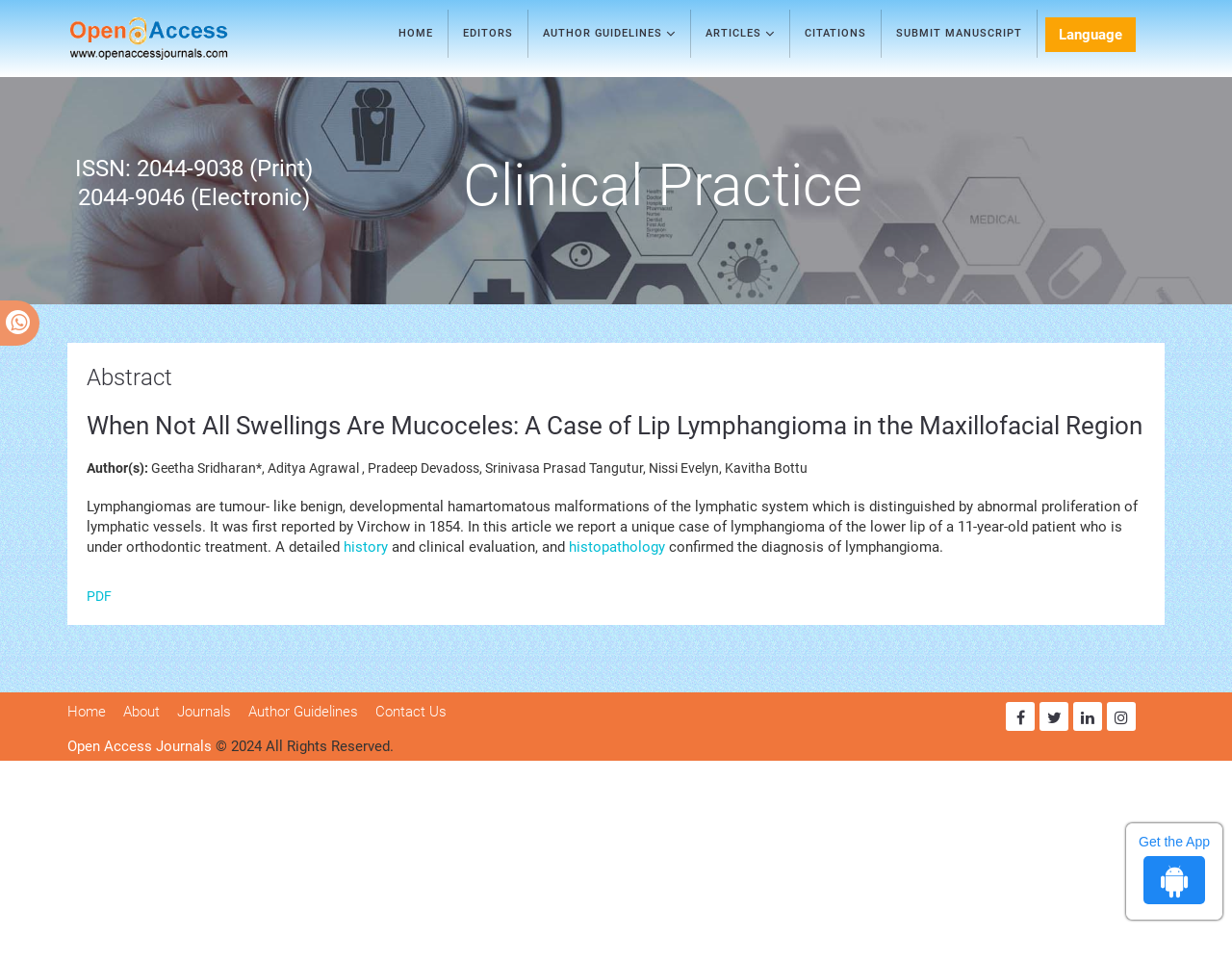Kindly provide the bounding box coordinates of the section you need to click on to fulfill the given instruction: "Open Access Journals".

[0.055, 0.0, 0.232, 0.08]